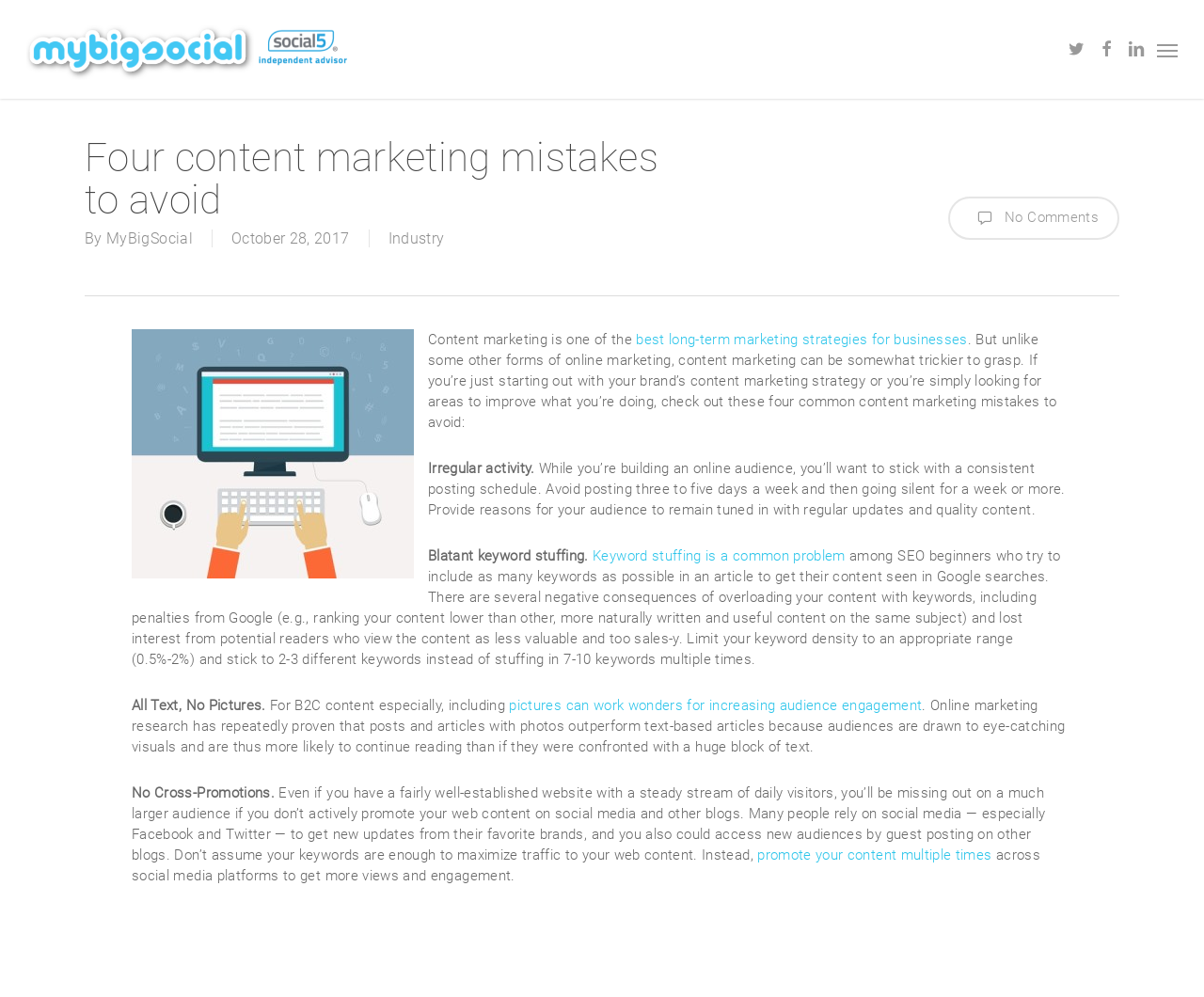Please locate and generate the primary heading on this webpage.

Four content marketing mistakes to avoid